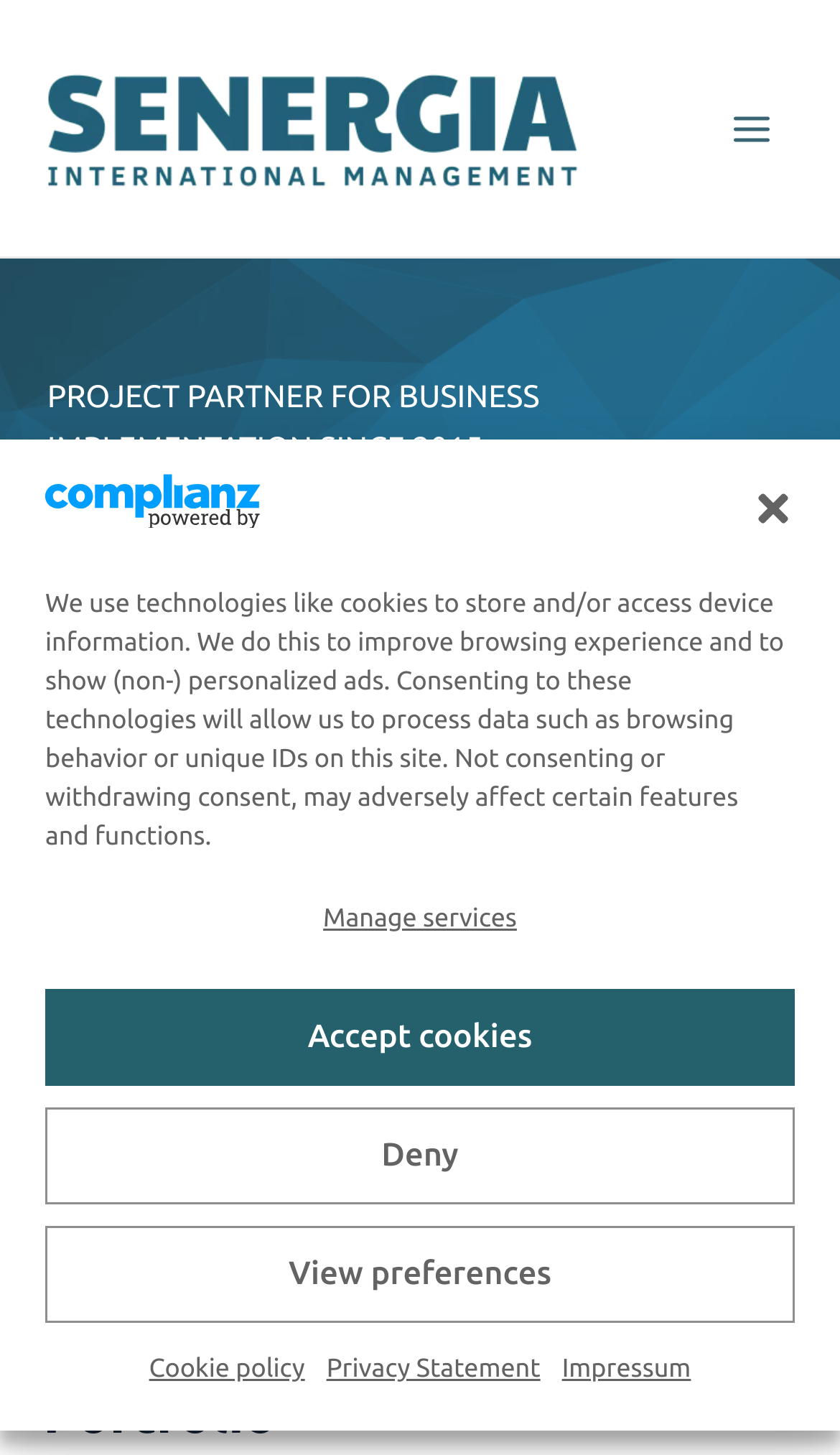Please identify the bounding box coordinates of the area that needs to be clicked to fulfill the following instruction: "Open the main menu."

[0.841, 0.057, 0.949, 0.119]